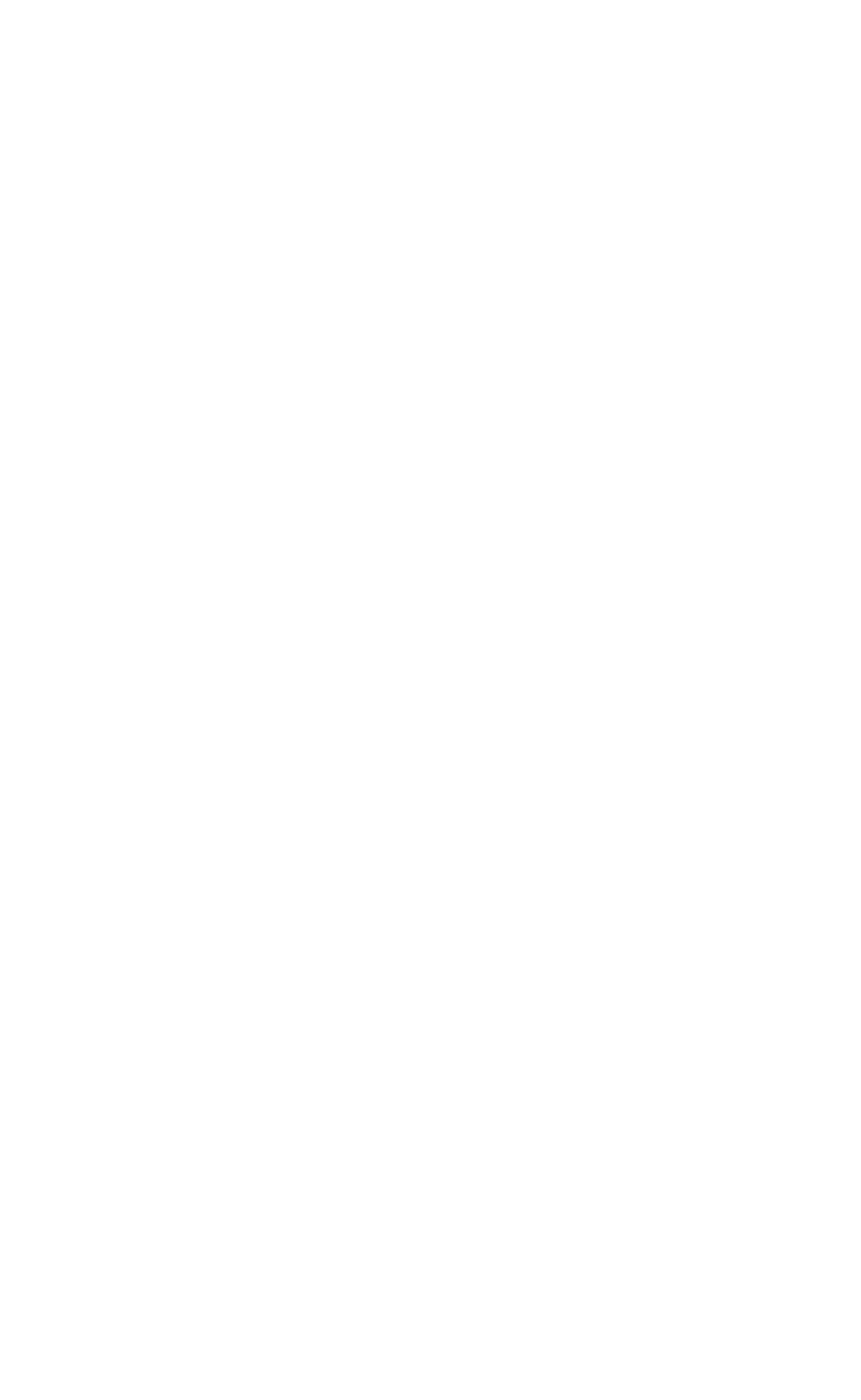Provide your answer in one word or a succinct phrase for the question: 
What social media platforms can you follow the author on?

Instagram and Linkedin